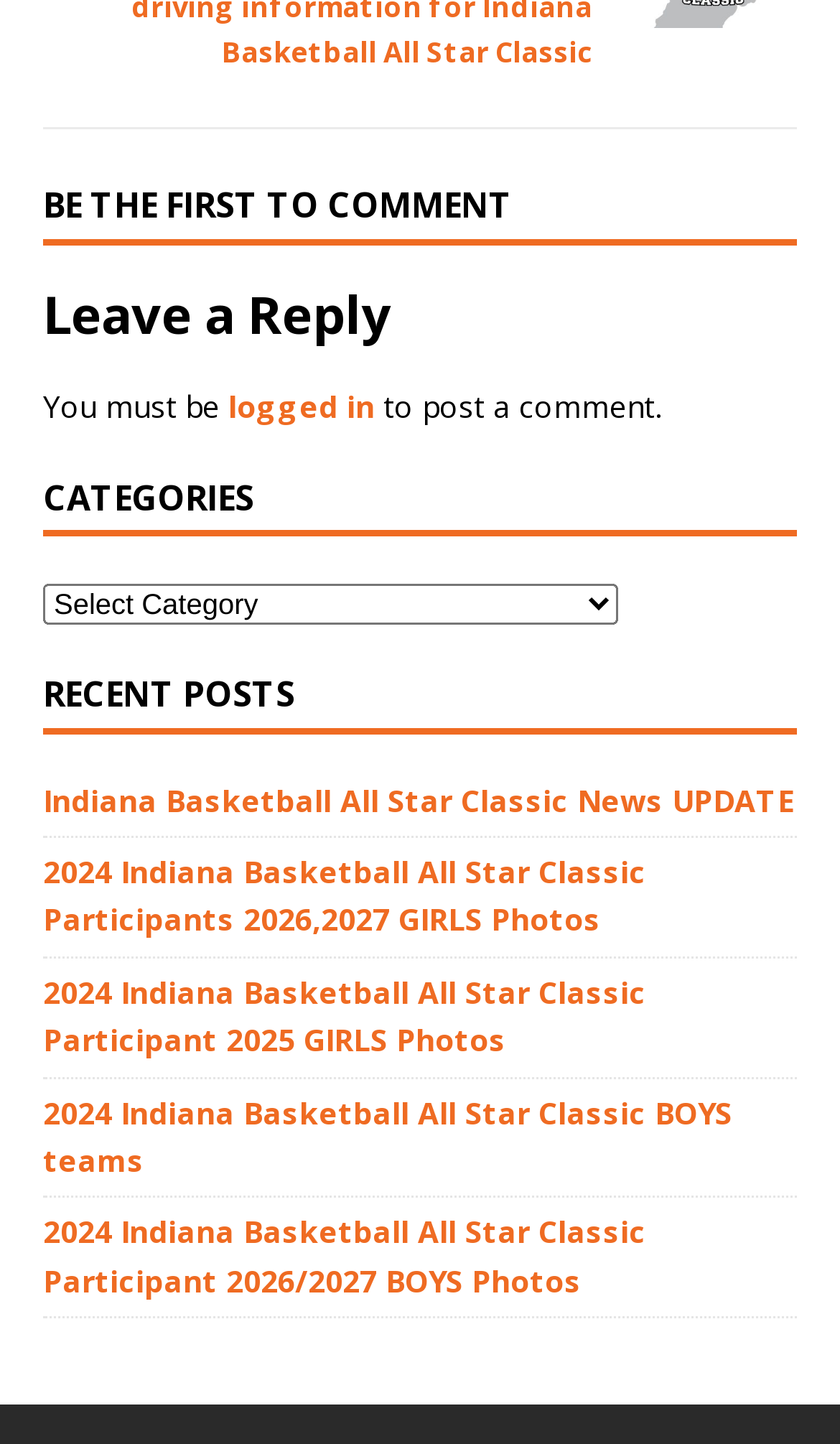What type of content is available on this webpage?
Based on the image, give a one-word or short phrase answer.

Blog posts